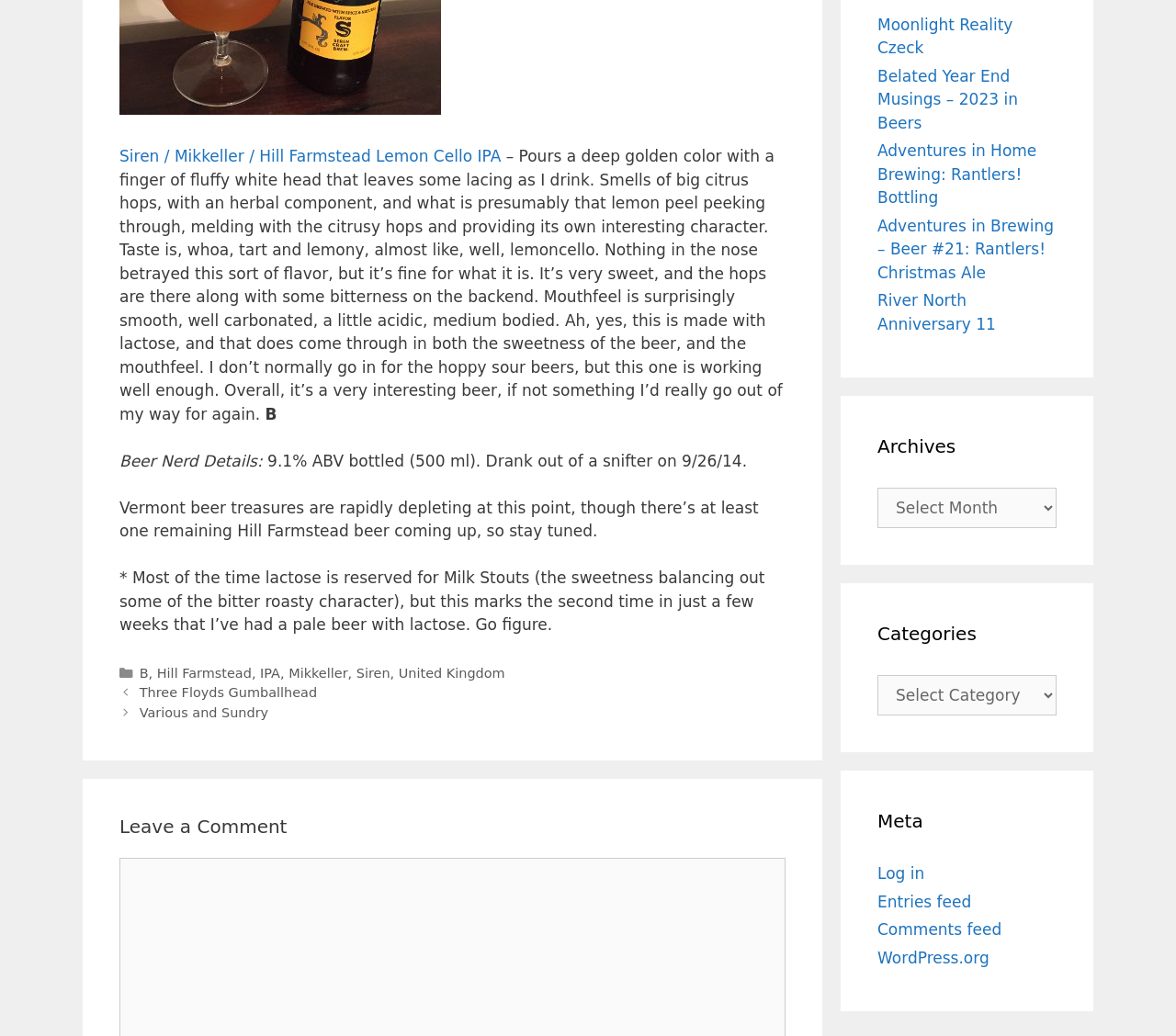Answer with a single word or phrase: 
What is the ABV of the beer?

9.1%